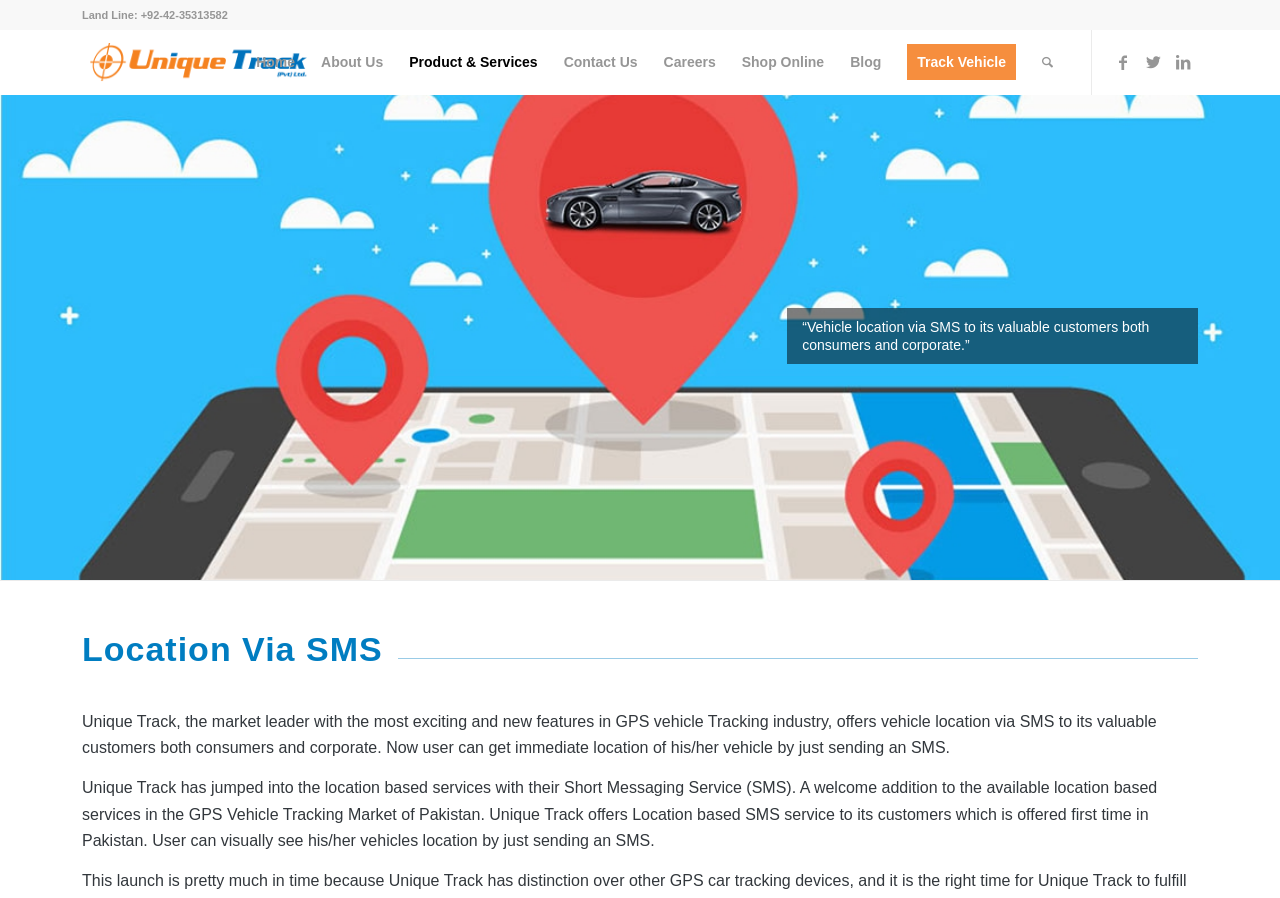Can you provide the bounding box coordinates for the element that should be clicked to implement the instruction: "Click on Track Vehicle"?

[0.699, 0.033, 0.804, 0.106]